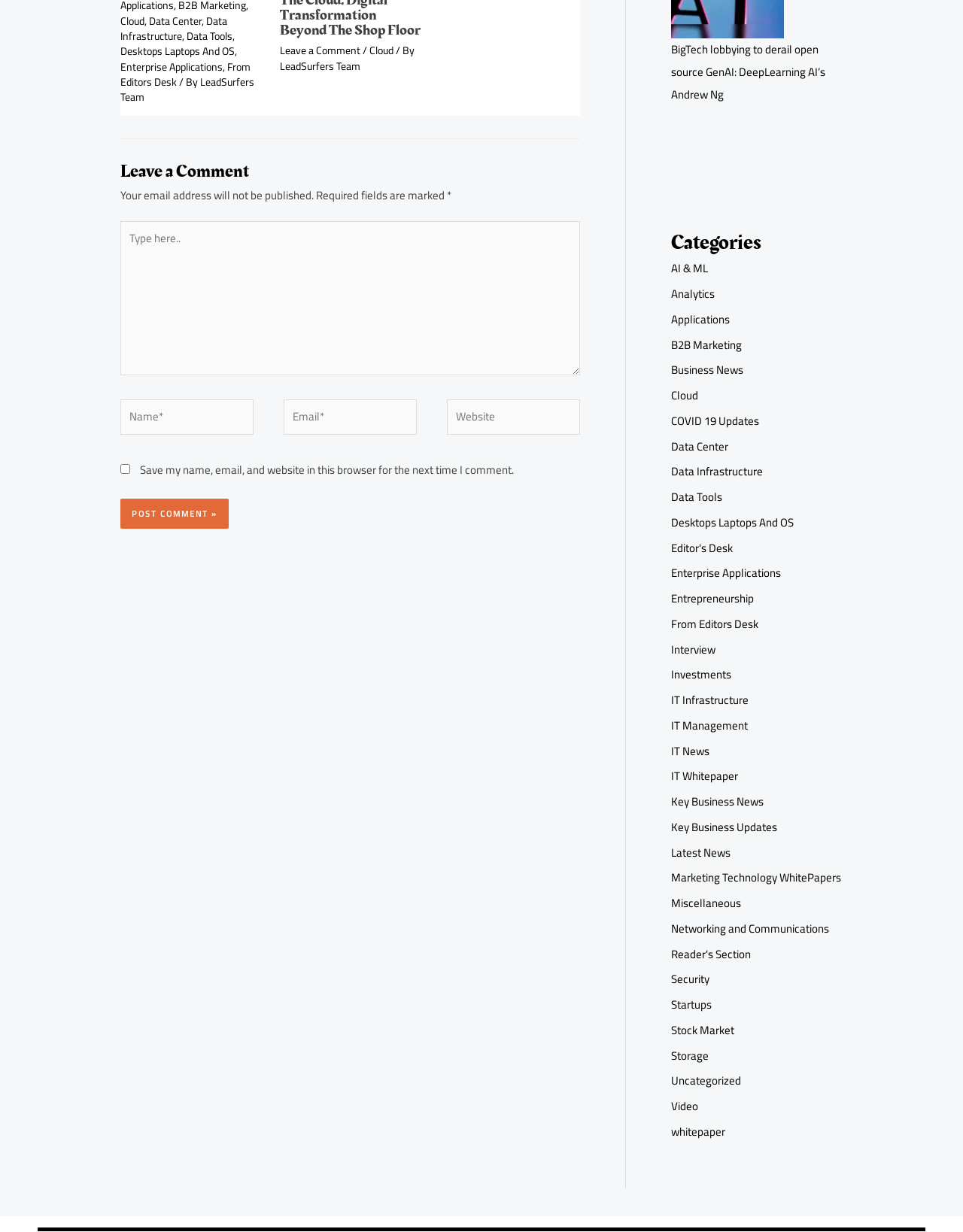Please identify the bounding box coordinates of the element I should click to complete this instruction: 'Click on the 'Post Comment »' button'. The coordinates should be given as four float numbers between 0 and 1, like this: [left, top, right, bottom].

[0.125, 0.405, 0.238, 0.429]